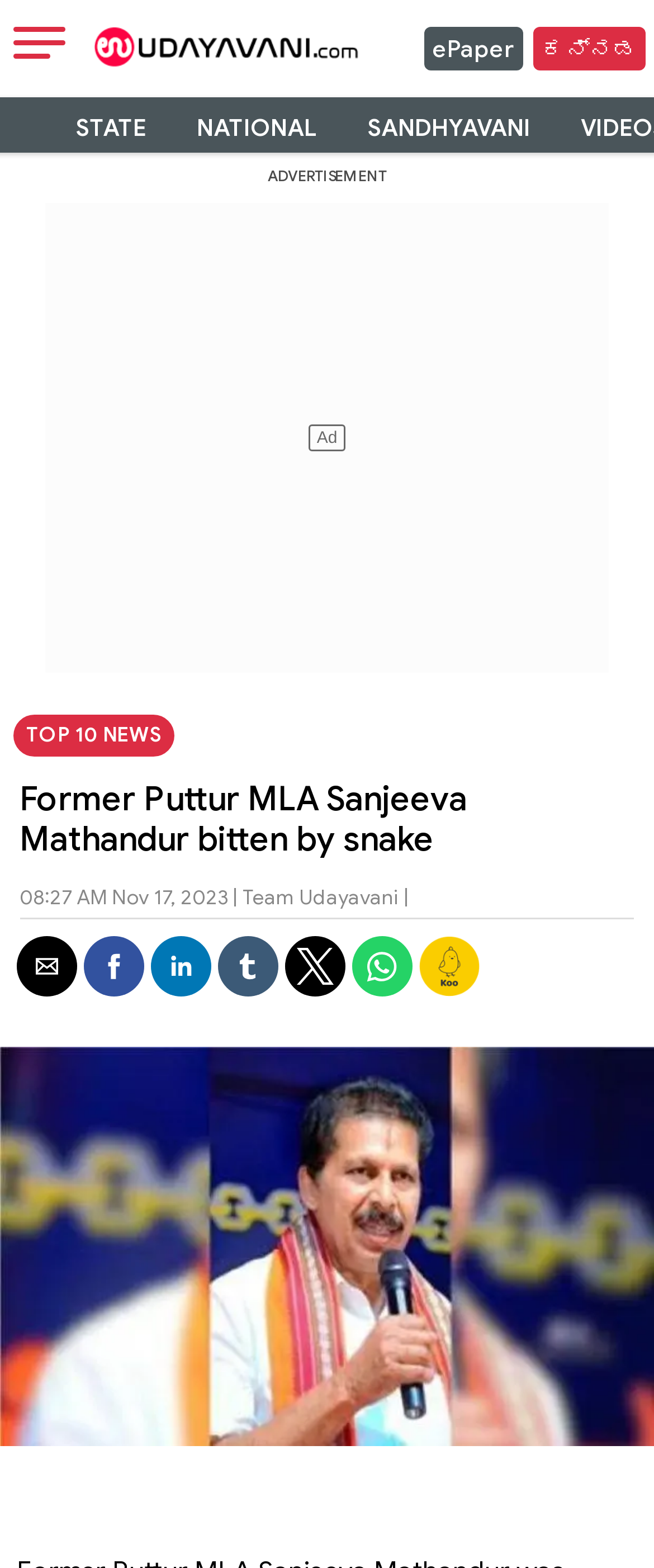Locate the bounding box coordinates of the element I should click to achieve the following instruction: "View the article image".

[0.0, 0.652, 1.0, 0.939]